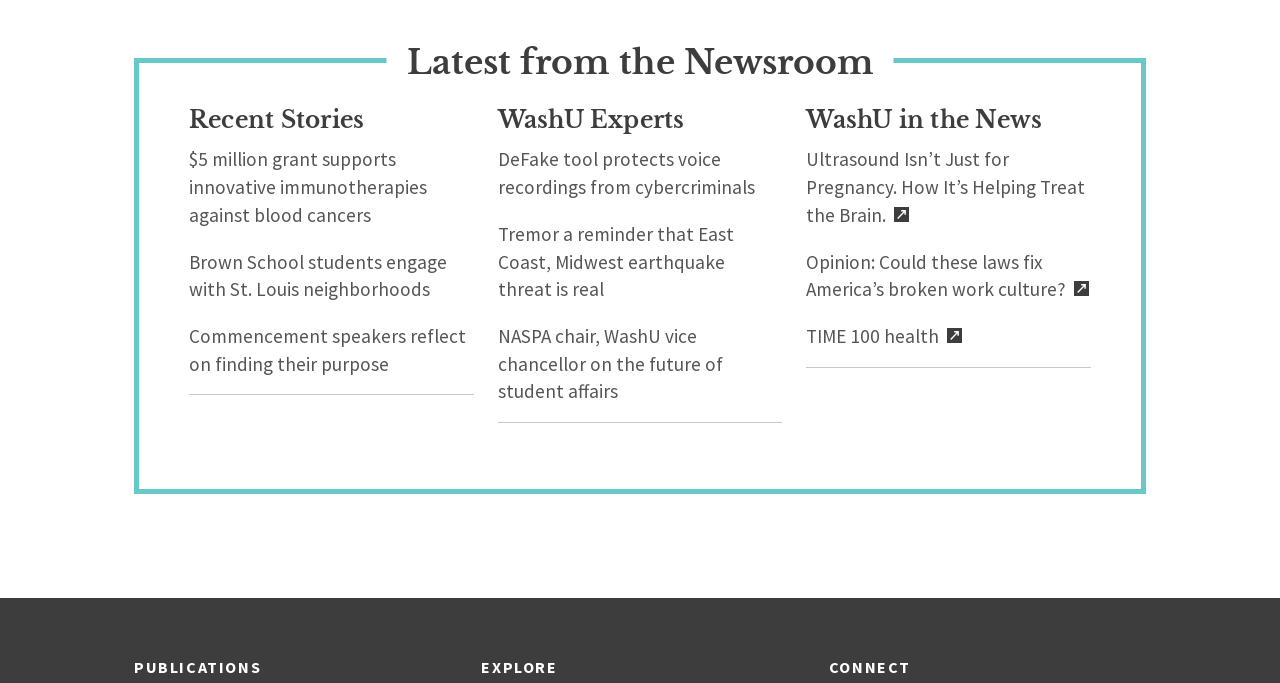Provide a single word or phrase to answer the given question: 
How many sections are there on this webpage?

4